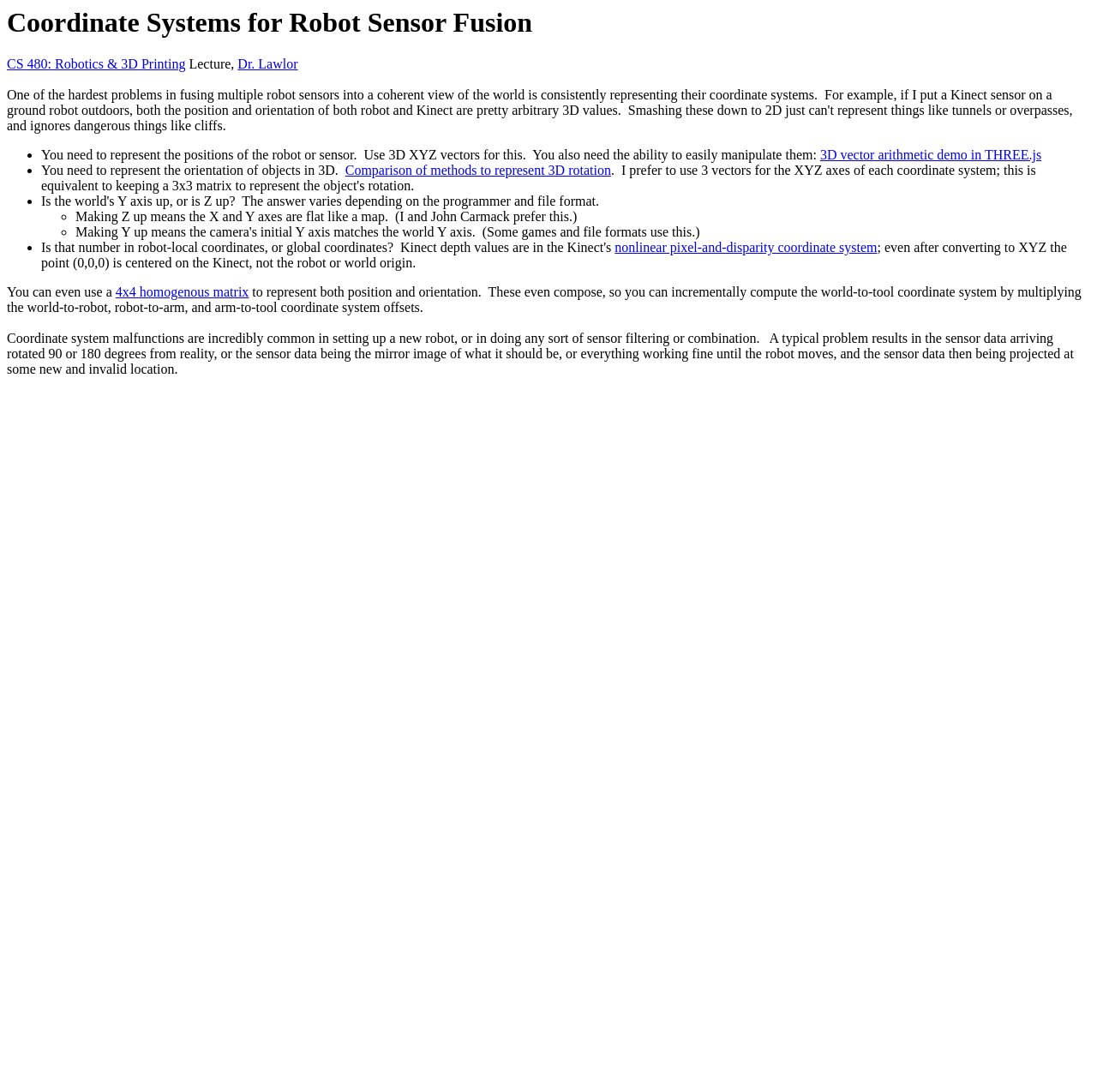Provide a one-word or short-phrase answer to the question:
What can be used to represent both position and orientation?

4x4 homogenous matrix